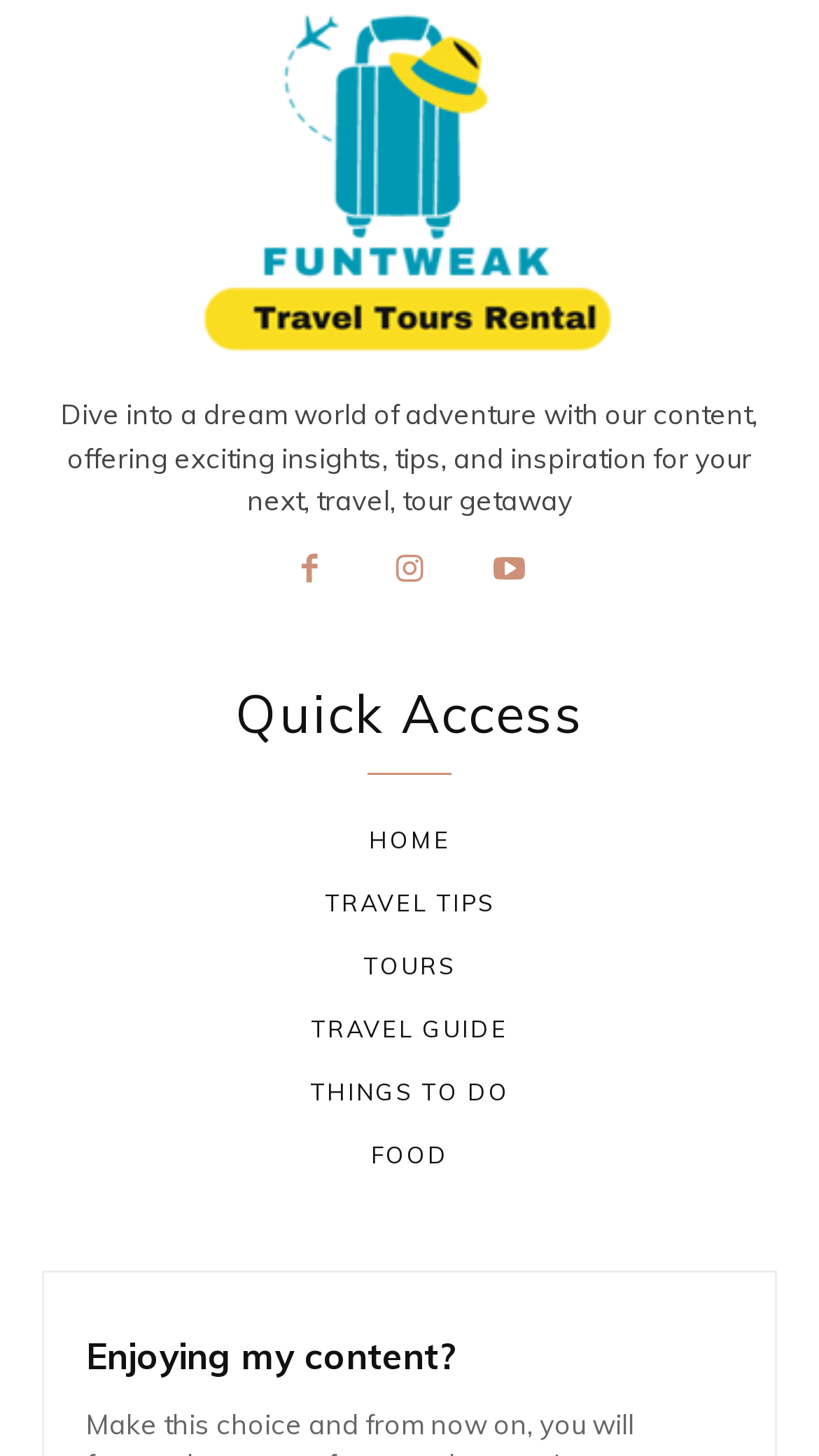Find and indicate the bounding box coordinates of the region you should select to follow the given instruction: "Check things to do".

[0.051, 0.728, 0.949, 0.771]